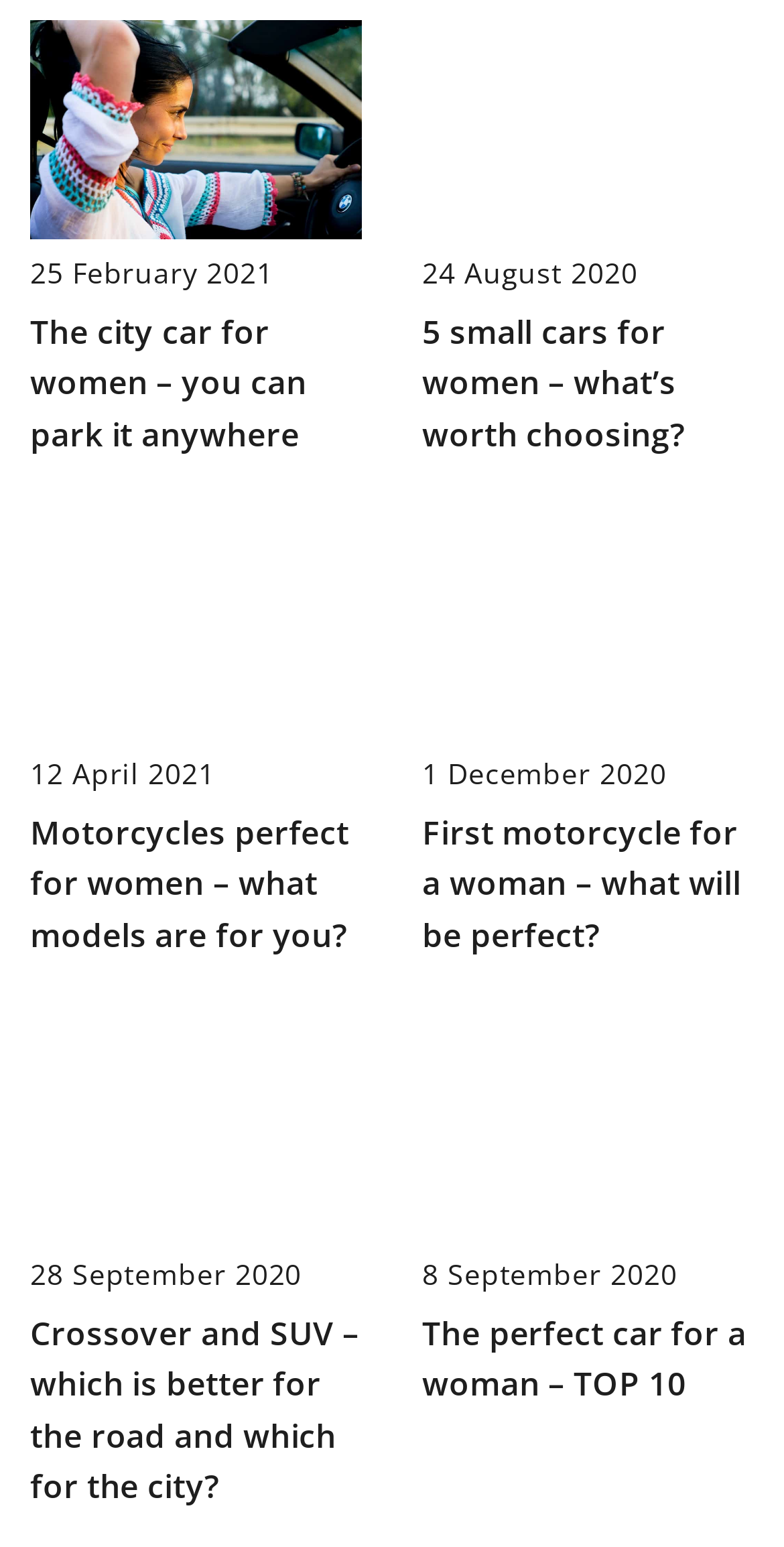What type of vehicles are discussed in the article 'Crossover and SUV – which is better for the road and which for the city?'?
Please answer the question as detailed as possible based on the image.

The title of the article 'Crossover and SUV – which is better for the road and which for the city?' suggests that the article discusses the comparison between crossover and SUV vehicles, likely in the context of their suitability for different driving environments.